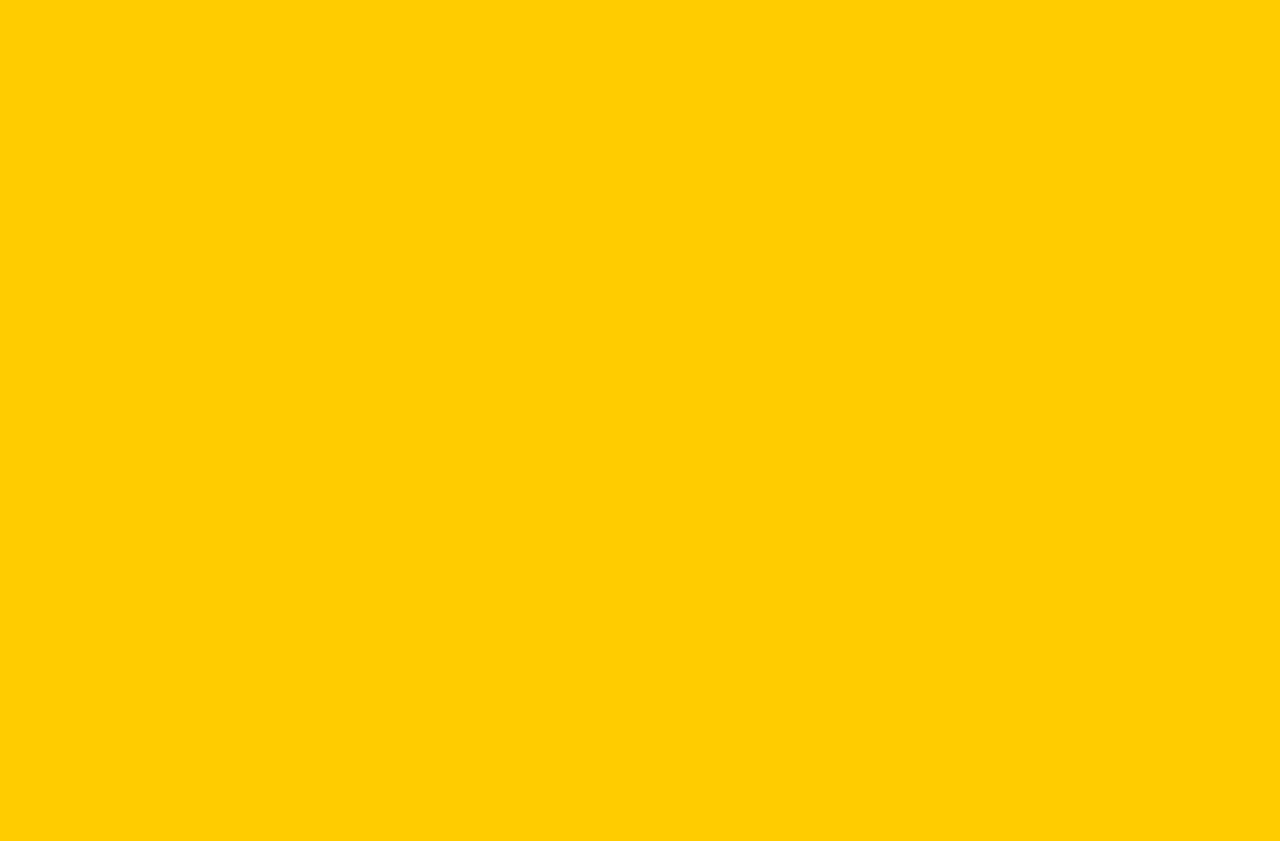What are the two options to navigate to other calls?
Carefully analyze the image and provide a detailed answer to the question.

The webpage provides two links, 'Previous call' and 'next call', which allow users to navigate to other calls, as indicated by the text and links at the bottom of the page.